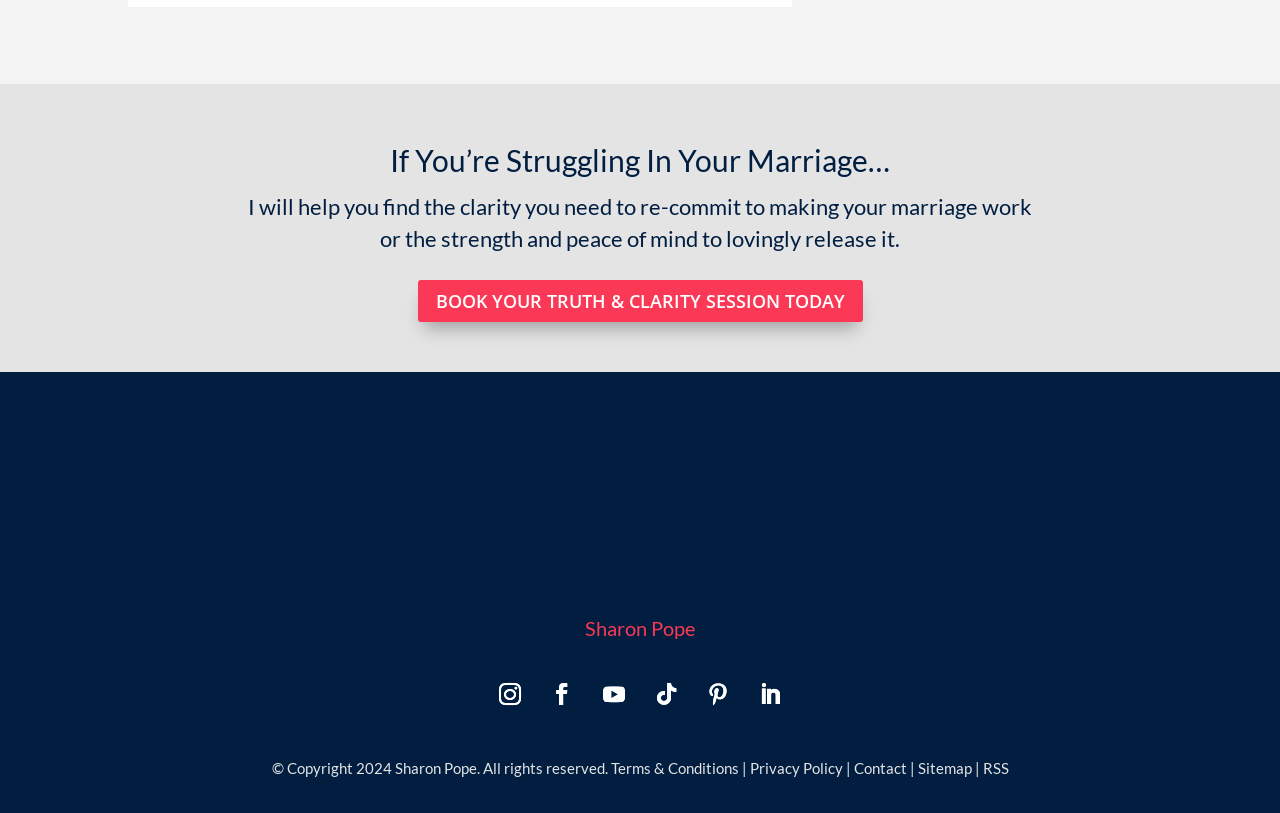What is the main topic of this webpage?
Using the image as a reference, give an elaborate response to the question.

The webpage appears to be about marriage counseling or therapy, as indicated by the text 'If You’re Struggling In Your Marriage…' and 'I will help you find the clarity you need to re-commit to making your marriage work'.